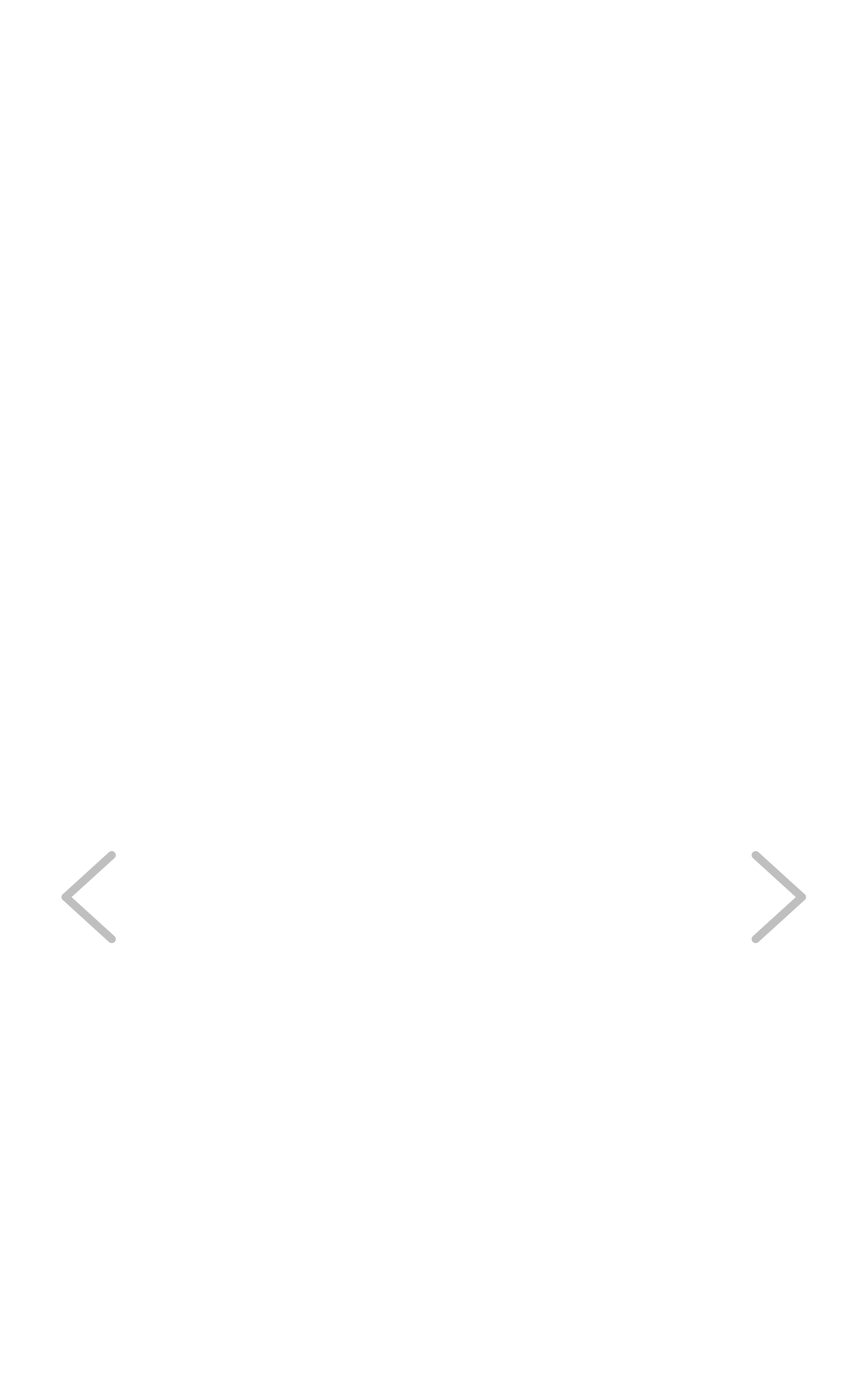Give the bounding box coordinates for the element described by: "Flash paint for automobile wheels".

[0.263, 0.014, 0.738, 0.077]